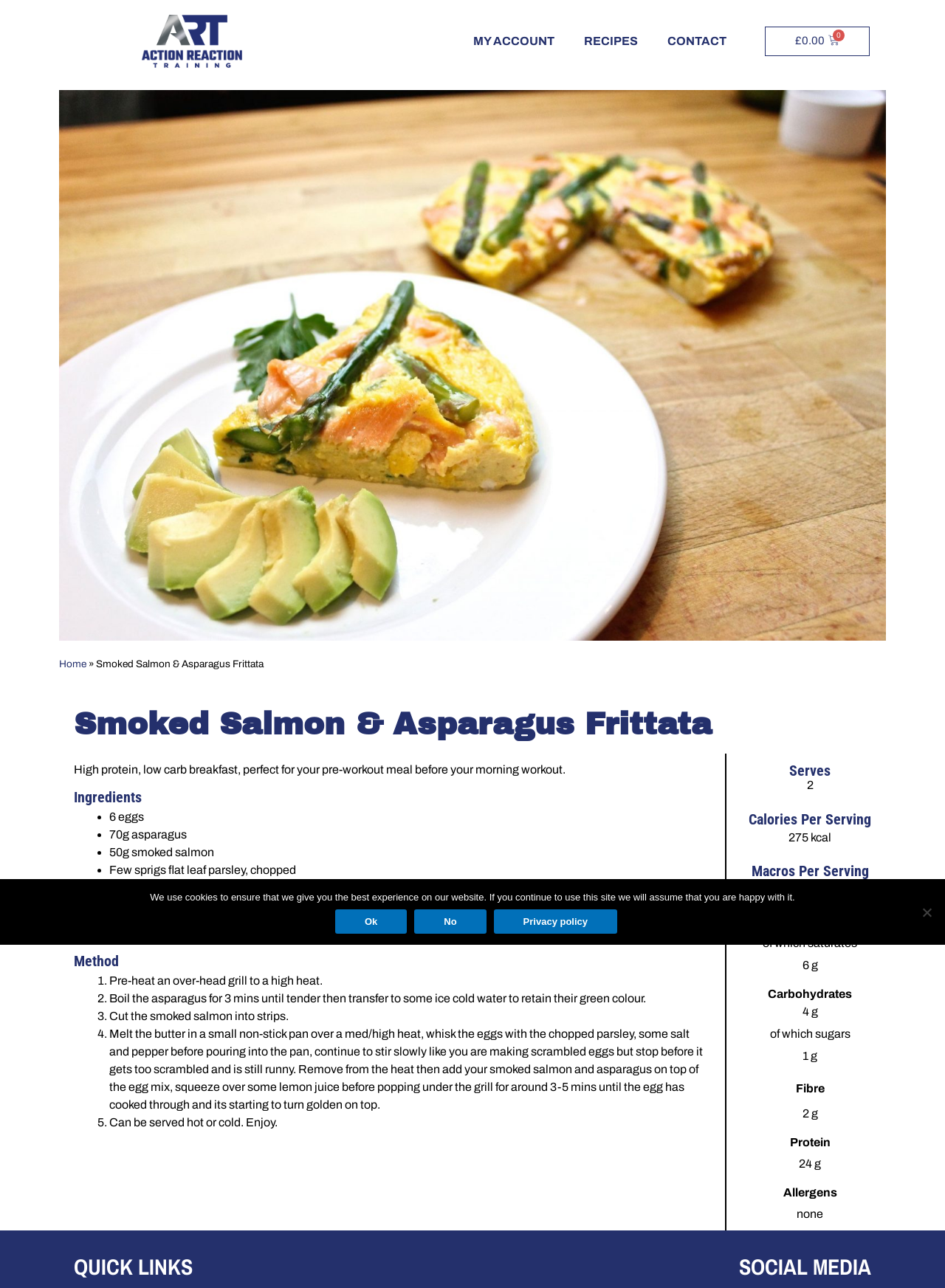What is the protein content per serving?
Please provide a single word or phrase in response based on the screenshot.

24 g